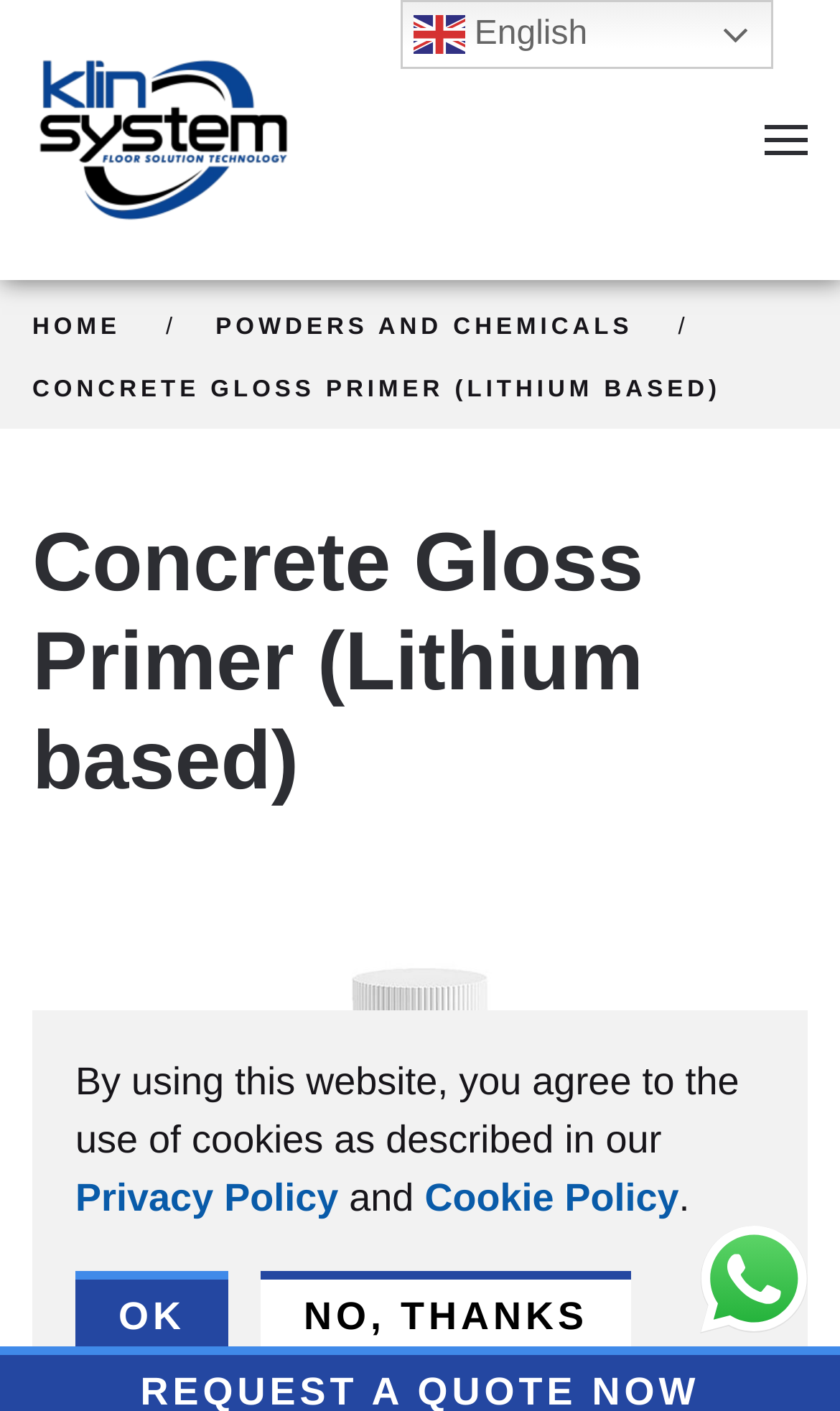Generate a detailed explanation of the webpage's features and information.

The webpage is about Concrete Gloss Primer (Lithium based), a concrete sealer that provides maximum protection to floors. At the top left, there is a link to skip to the main content, and next to it, a link to go back to the home page. On the top right, there is an open menu button with an accompanying image. 

Below the top navigation, there is a breadcrumb navigation section that displays the current page's location, with links to the home page and the POWDERS AND CHEMICALS category. The title of the current page, "CONCRETE GLOSS PRIMER (LITHIUM BASED)", is displayed prominently in this section.

The main content of the page is headed by a large heading that repeats the title of the page. 

On the top right, there is a language selection link with an English flag image next to it. 

At the bottom of the page, there is a notification that informs users about the use of cookies on the website, with links to the Privacy Policy and Cookie Policy. There are two buttons, "OK" and "NO, THANKS", to respond to this notification. On the bottom right, there is a message that encourages users to contact the website via Whatsapp, accompanied by an image.